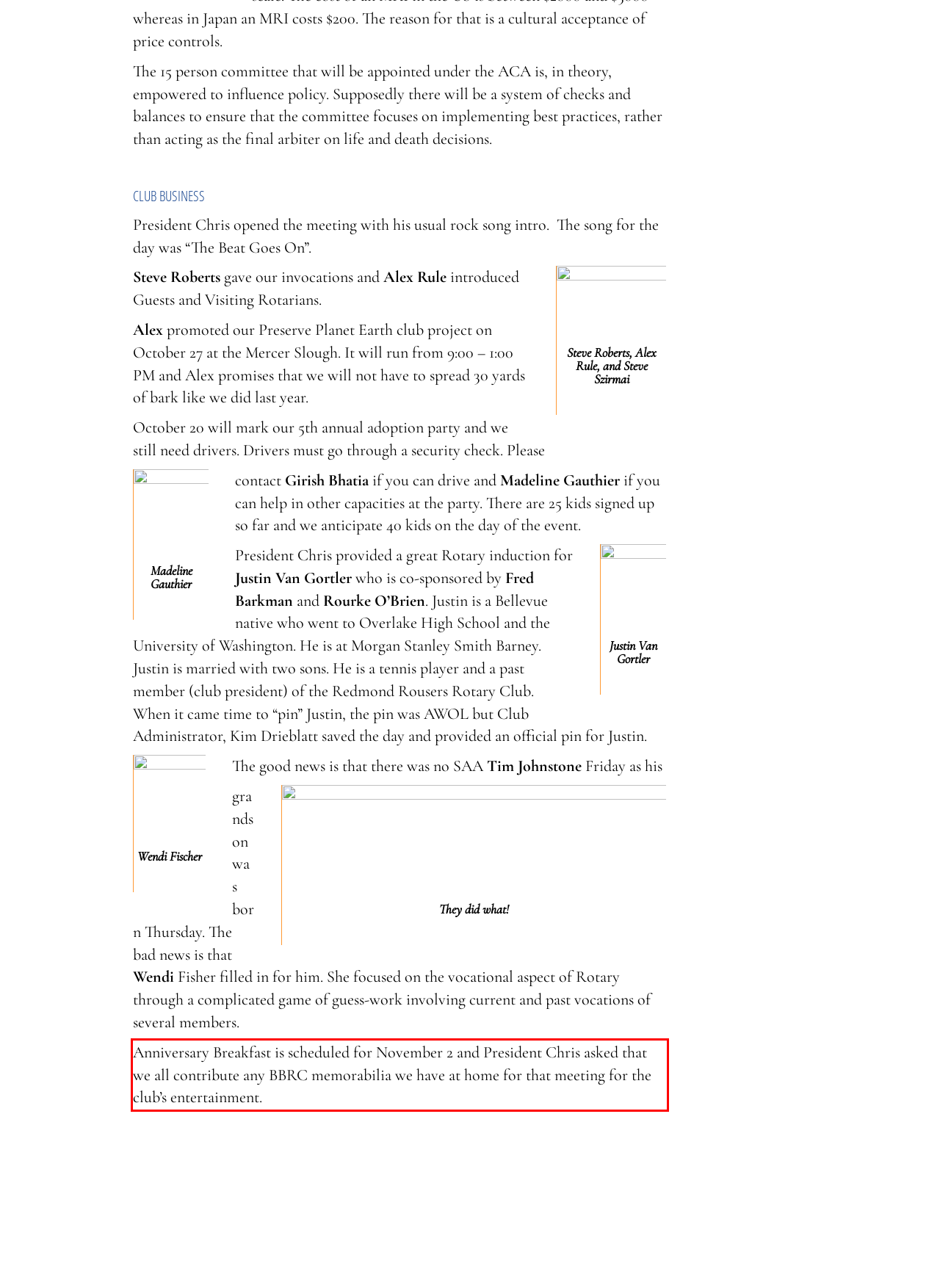Please examine the webpage screenshot containing a red bounding box and use OCR to recognize and output the text inside the red bounding box.

Anniversary Breakfast is scheduled for November 2 and President Chris asked that we all contribute any BBRC memorabilia we have at home for that meeting for the club’s entertainment.